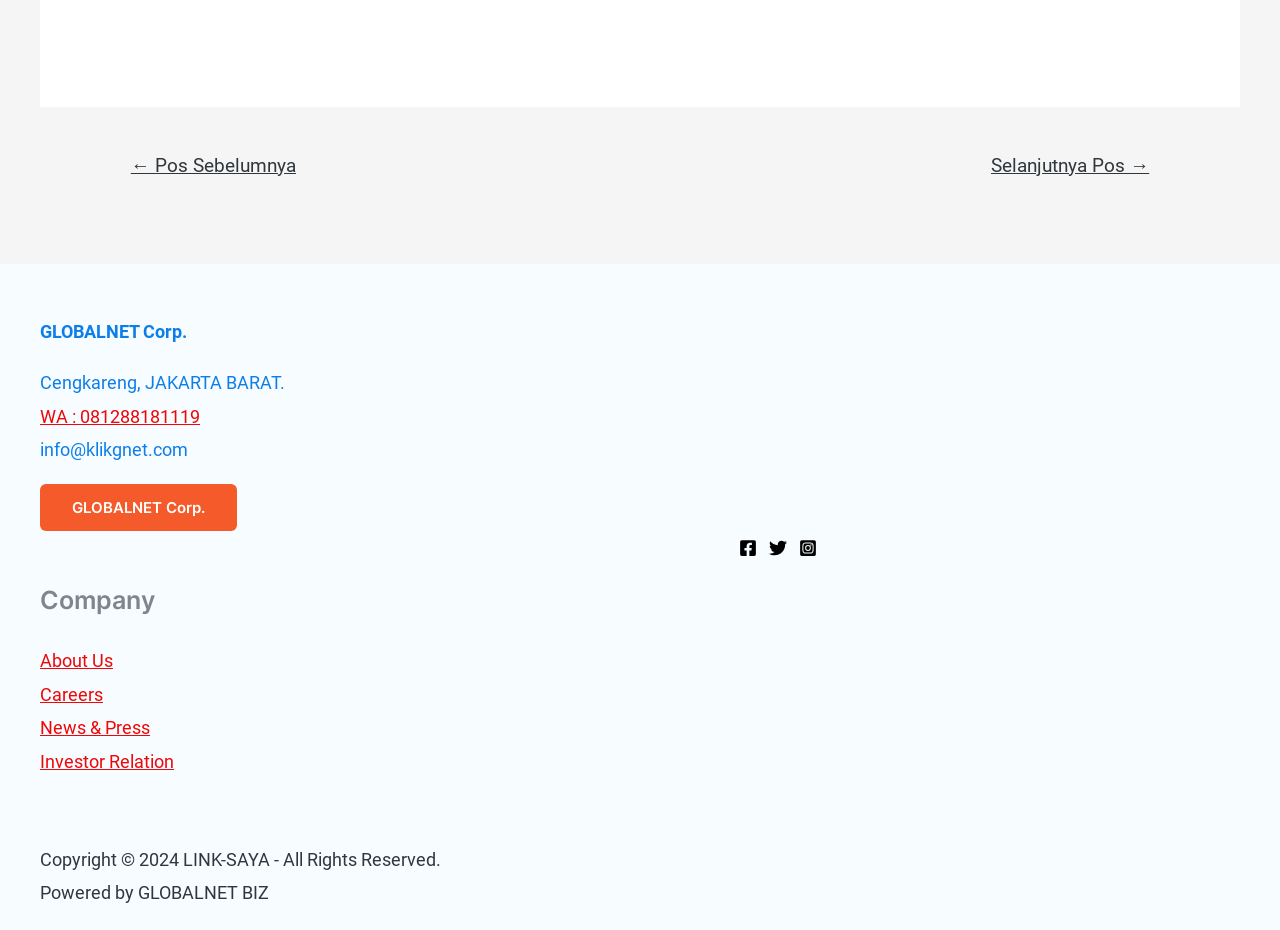Answer the question in a single word or phrase:
What is the copyright year?

2024